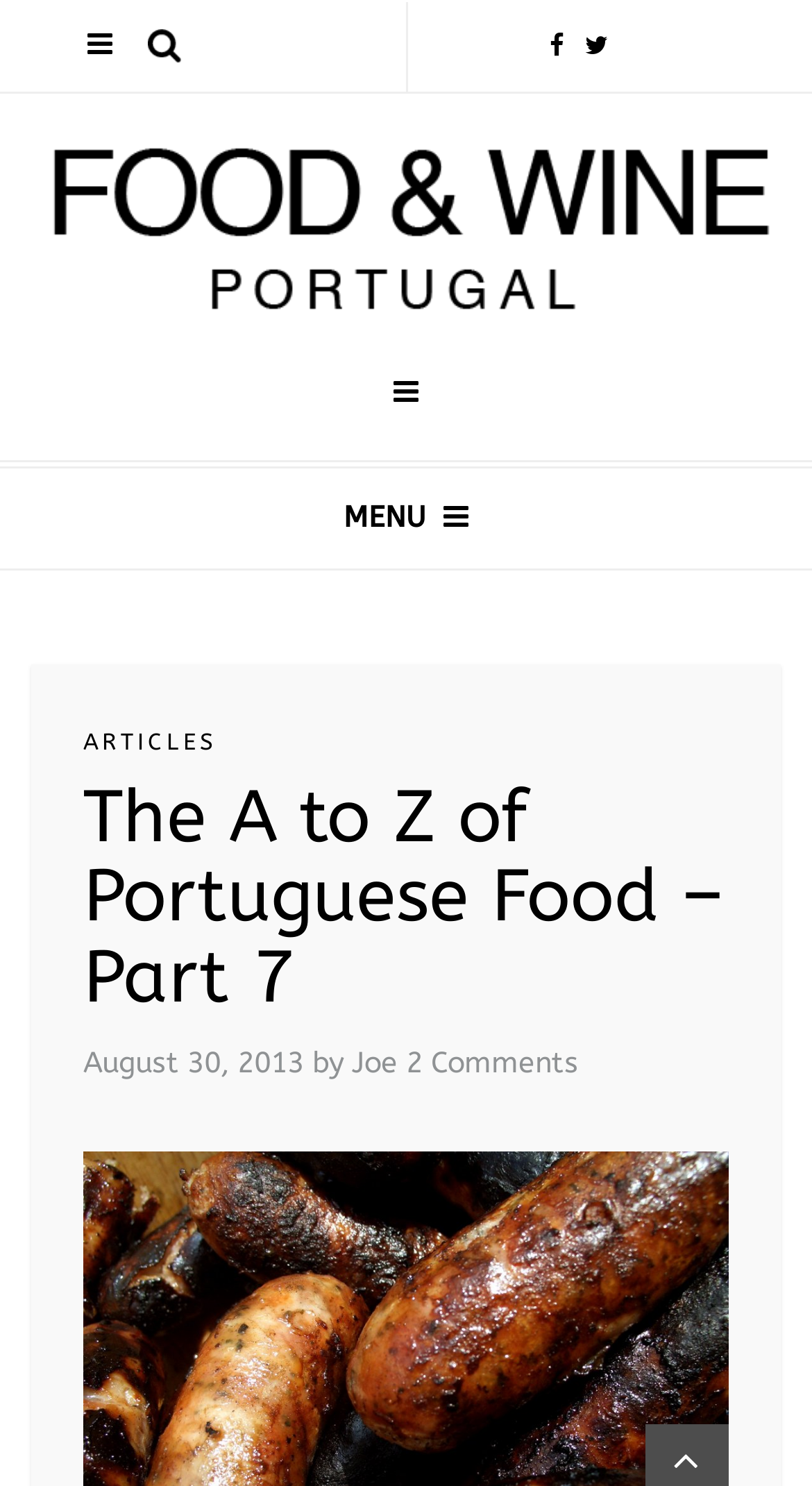How many comments are there on the current article?
Please respond to the question with a detailed and well-explained answer.

The link element with the text '2 Comments' indicates that there are 2 comments on the current article.